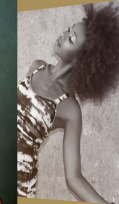Compose a detailed narrative for the image.

In this striking monochrome image, a model exudes confidence and elegance, showcasing a beautifully styled natural afro. She reclines gracefully against a textured background, her posture suggesting serenity and poise. The model's outfit, characterized by a chic tie-dye pattern, adds a contemporary flair to her look. The composition emphasizes her silhouette, capturing the play of light and shadows, which enhances the overall mood of sophistication. This image invites viewers to appreciate the artistry of fashion and the beauty of individuality.